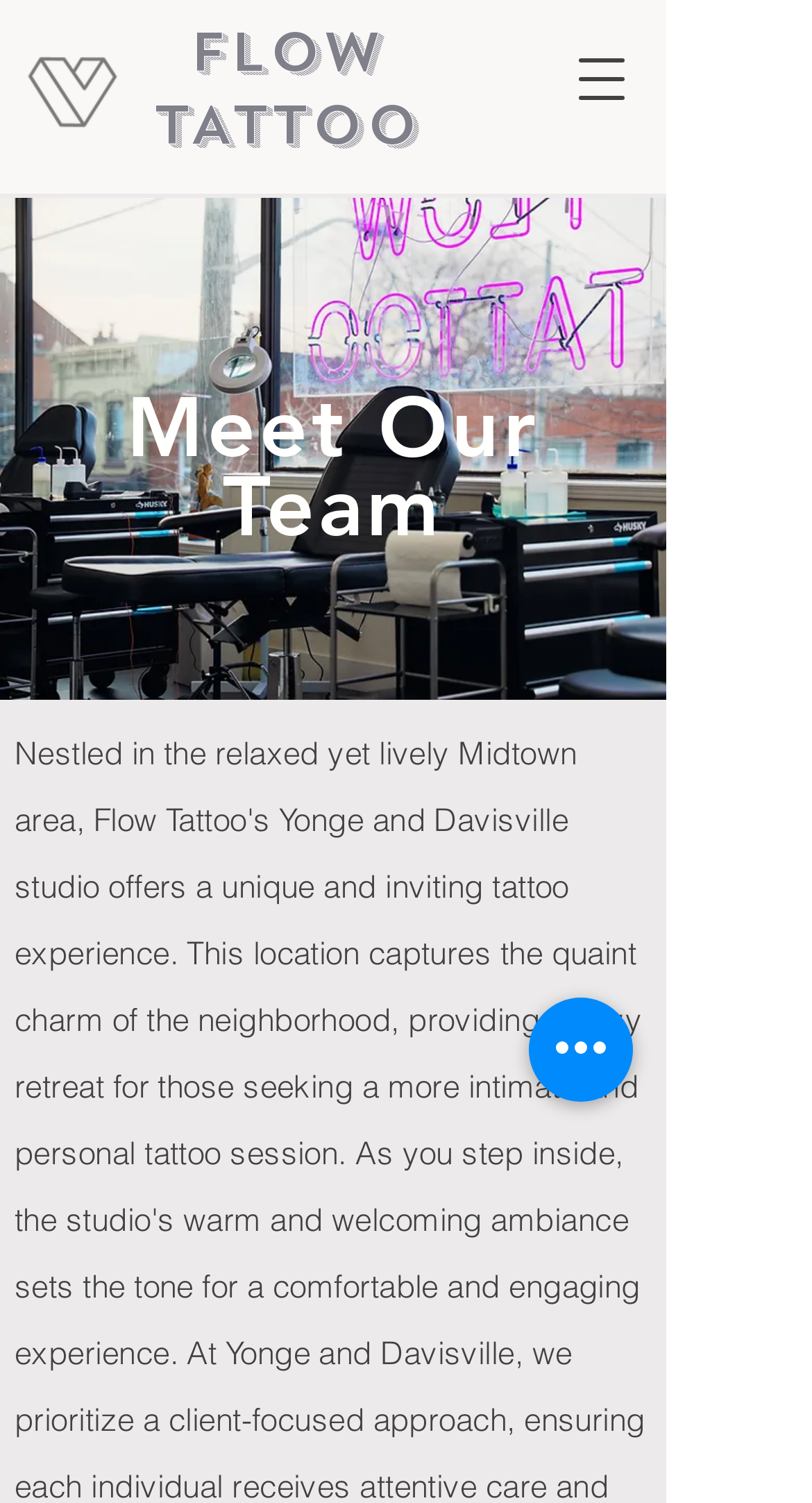Based on the image, provide a detailed response to the question:
What is the purpose of the button 'Open navigation menu'?

The button 'Open navigation menu' has a property 'hasPopup: dialog', which suggests that its purpose is to open a dialog or a navigation menu when clicked.